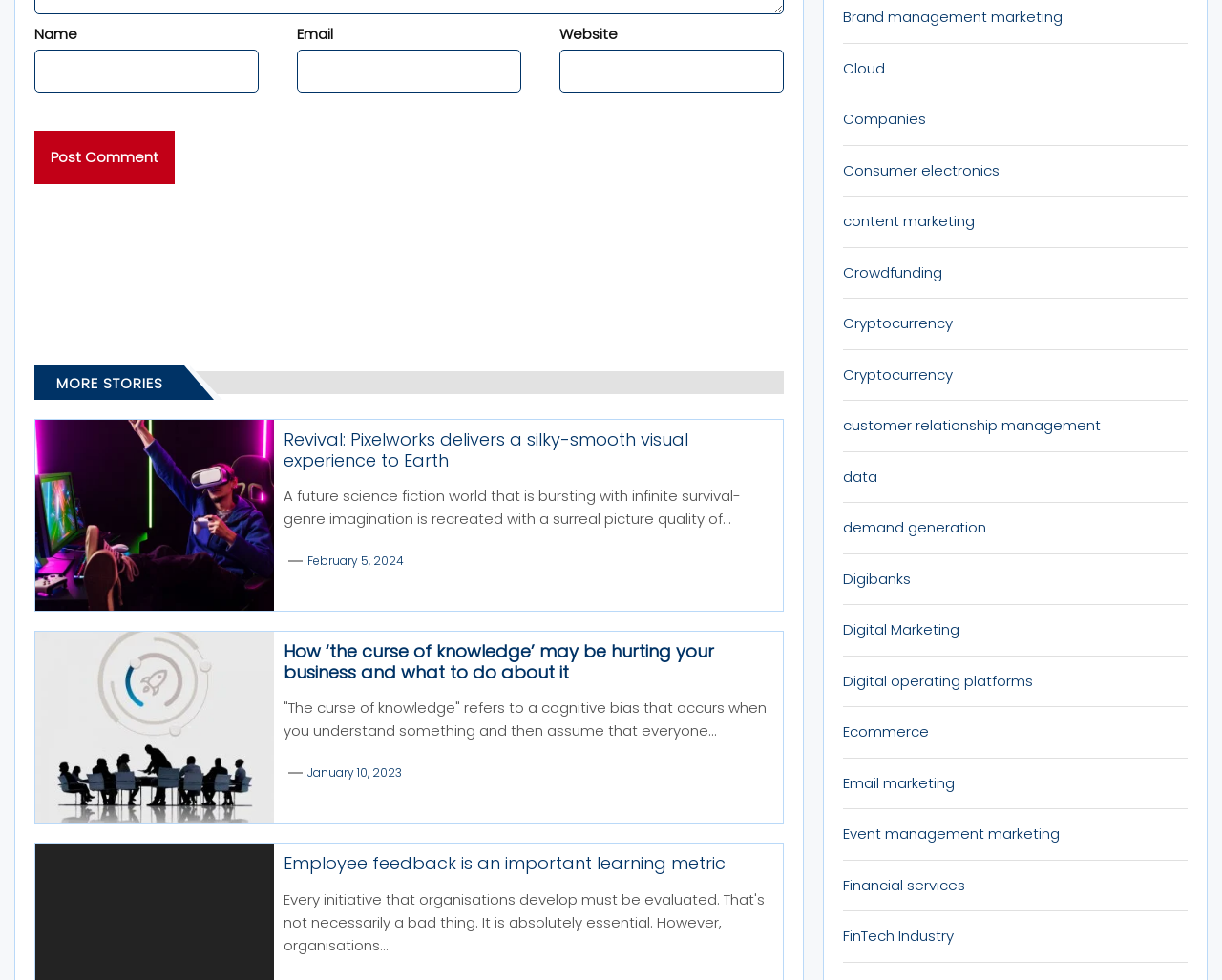What is the topic of the article with the heading 'Revival: Pixelworks delivers a silky-smooth visual experience to Earth'?
Using the image, elaborate on the answer with as much detail as possible.

The article with the heading 'Revival: Pixelworks delivers a silky-smooth visual experience to Earth' has a description that mentions a 'future science fiction world', indicating that the topic of the article is science fiction.